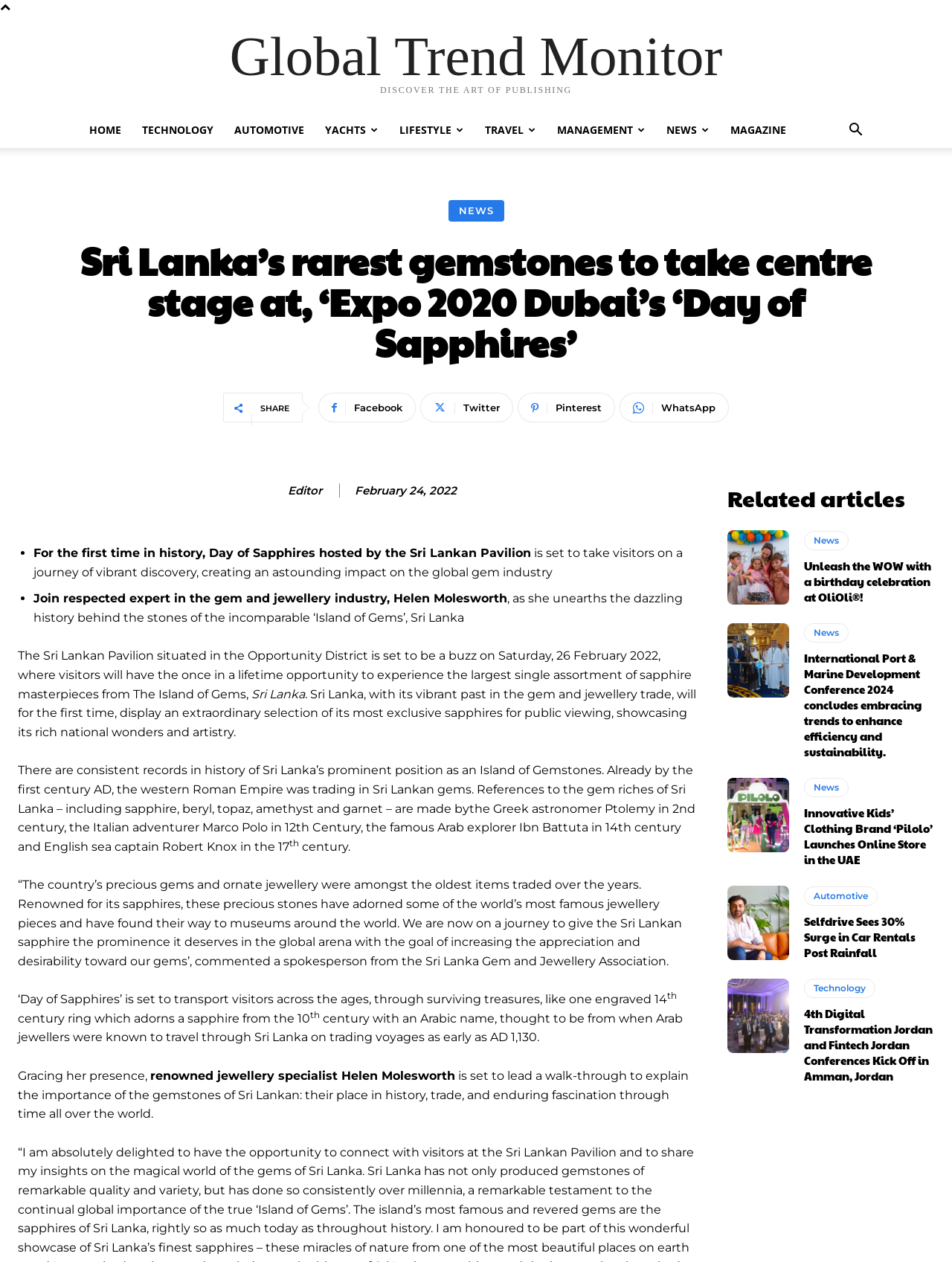Calculate the bounding box coordinates for the UI element based on the following description: "Global Trend Monitor". Ensure the coordinates are four float numbers between 0 and 1, i.e., [left, top, right, bottom].

[0.241, 0.022, 0.759, 0.066]